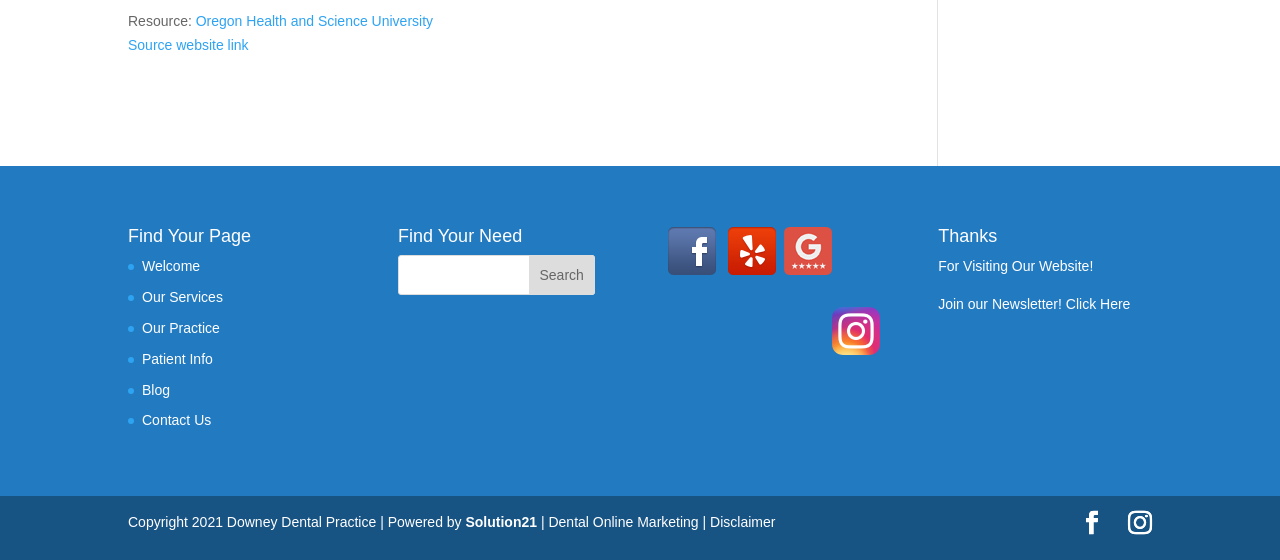Can you specify the bounding box coordinates of the area that needs to be clicked to fulfill the following instruction: "Search for a page"?

[0.311, 0.456, 0.465, 0.527]